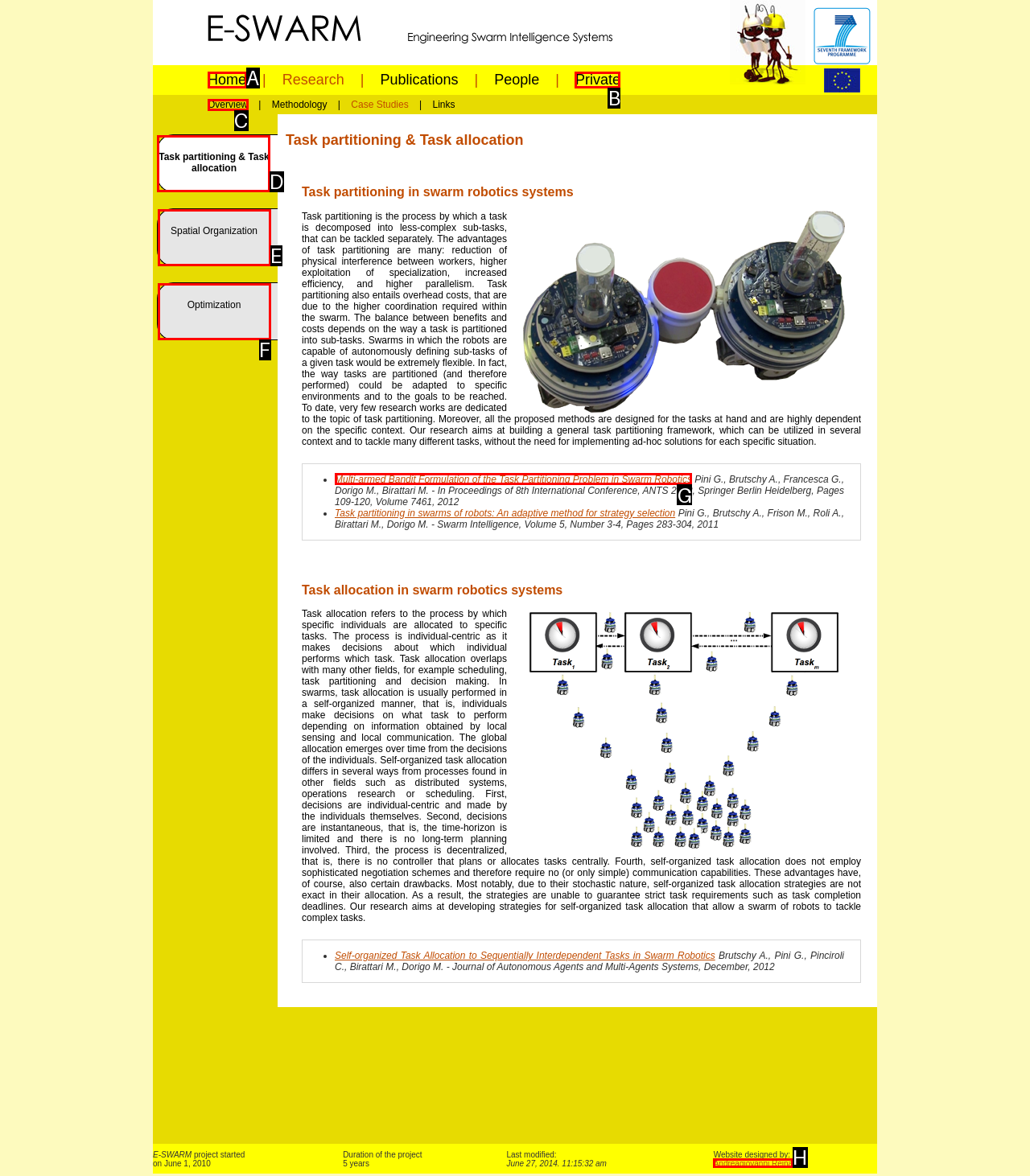Tell me the correct option to click for this task: View the 'Task partitioning & Task allocation' page
Write down the option's letter from the given choices.

D